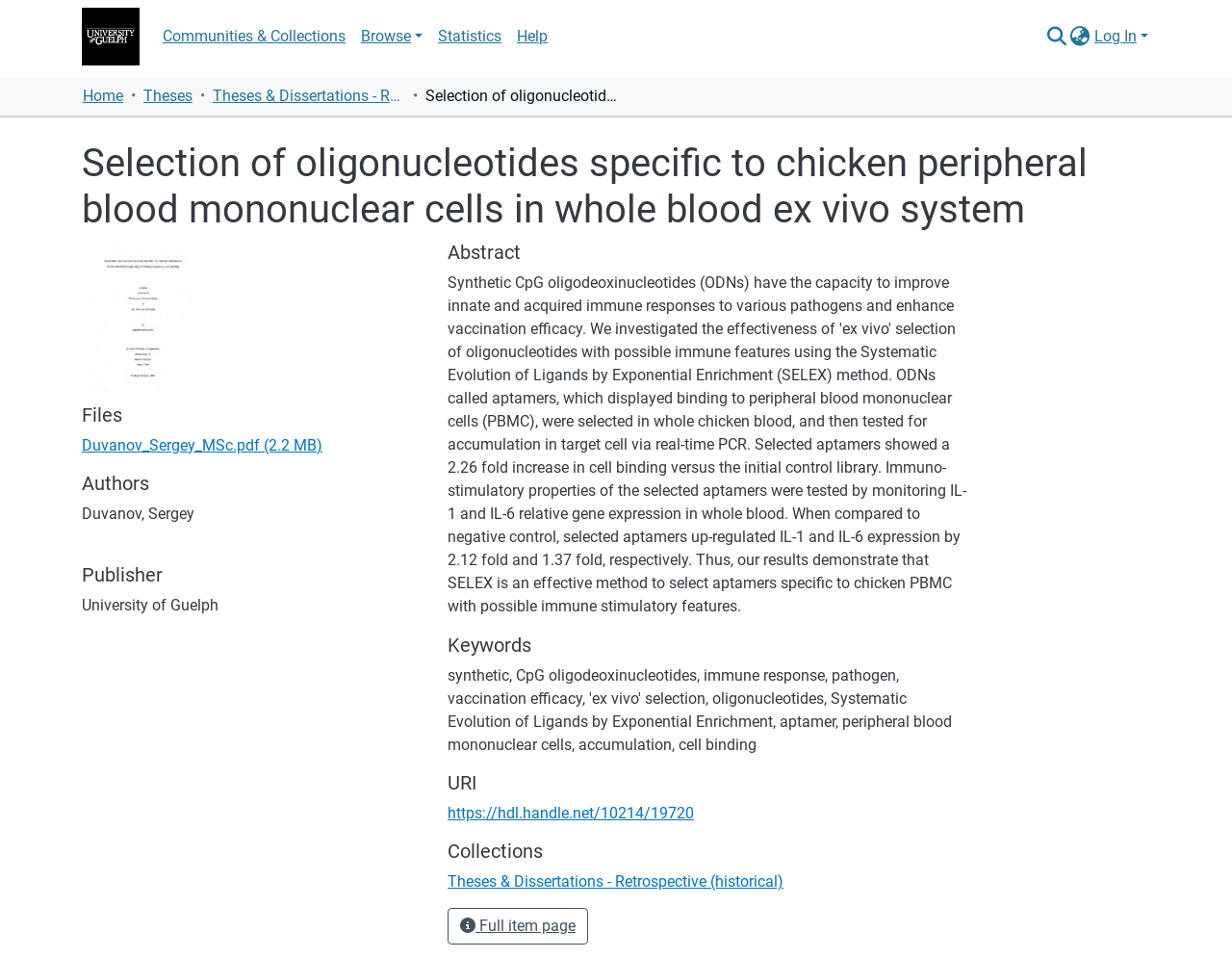Identify the bounding box coordinates of the clickable region to carry out the given instruction: "Browse the repository".

[0.287, 0.018, 0.349, 0.058]